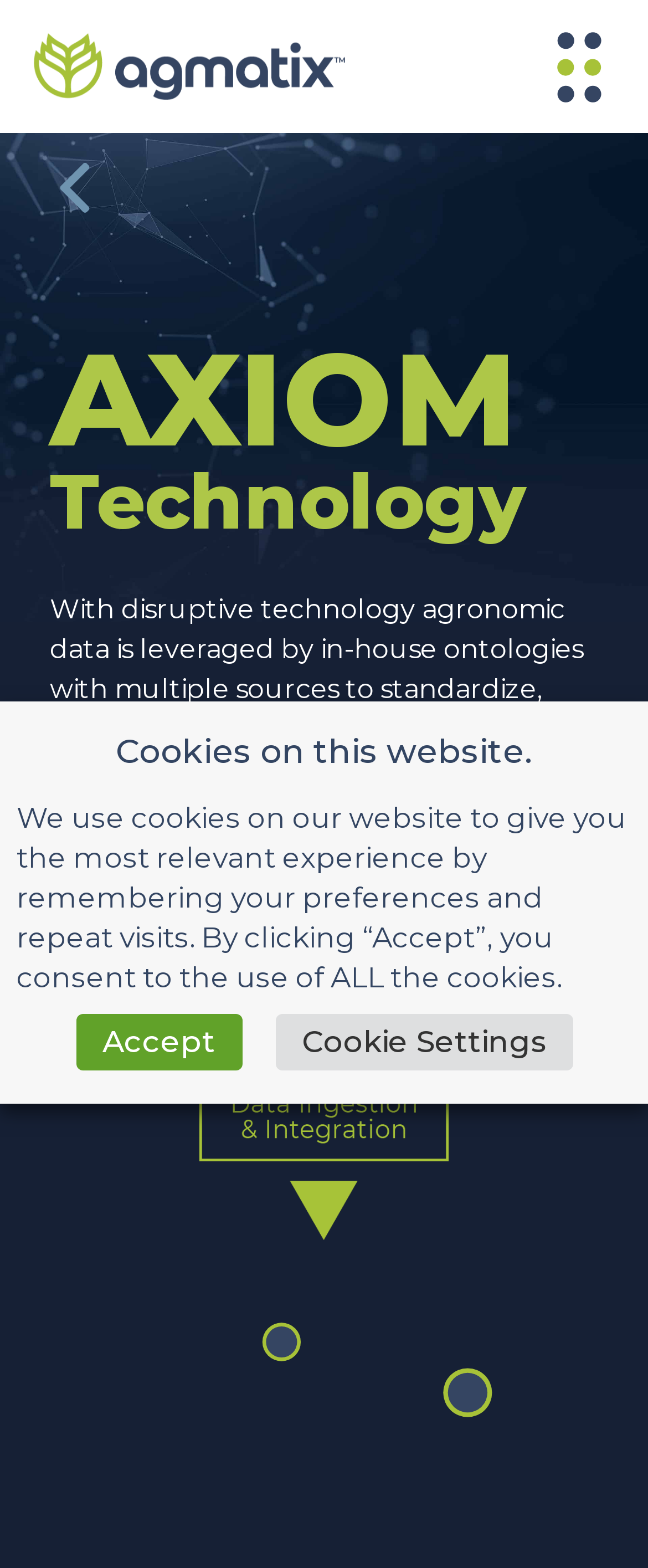Determine the bounding box coordinates for the HTML element described here: "Cookies on this website.".

[0.026, 0.466, 0.974, 0.492]